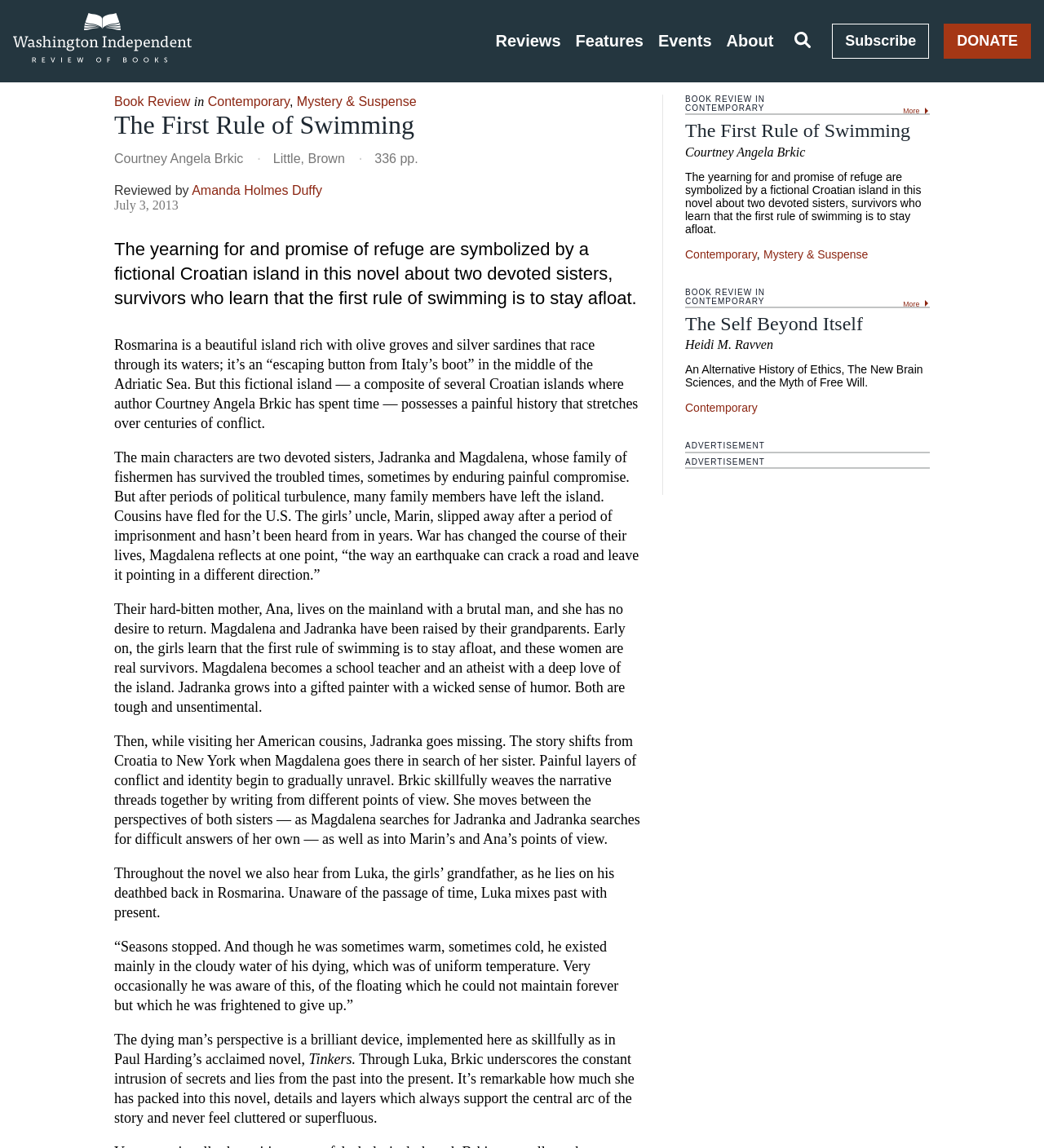How many sisters are the main characters in the book being reviewed?
Please respond to the question with as much detail as possible.

I determined the answer by reading the book review text and found that the main characters are two devoted sisters, Jadranka and Magdalena, who are survivors and learn that the first rule of swimming is to stay afloat.